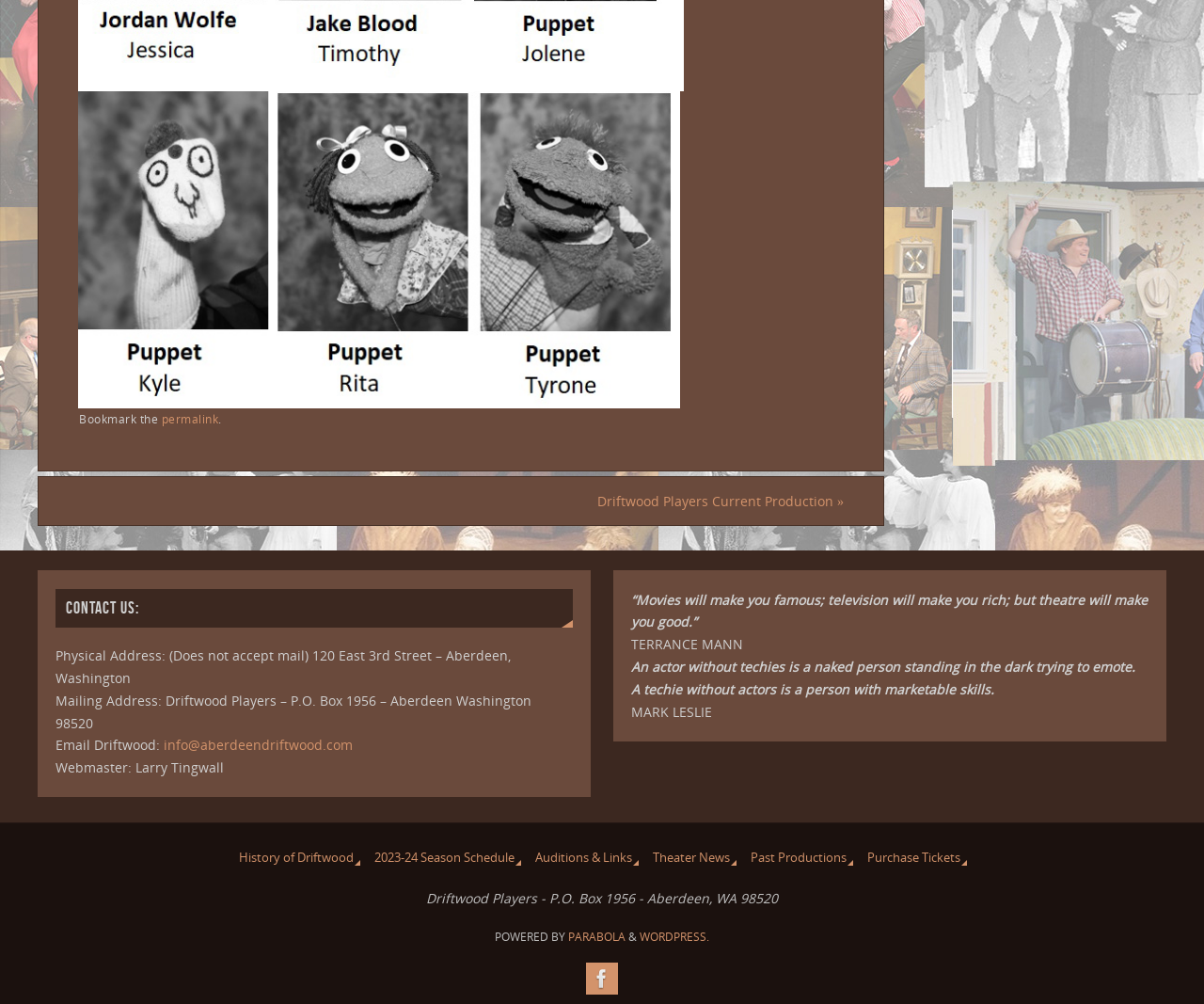Answer the question below in one word or phrase:
What is the physical address of Driftwood Players?

120 East 3rd Street, Aberdeen, Washington